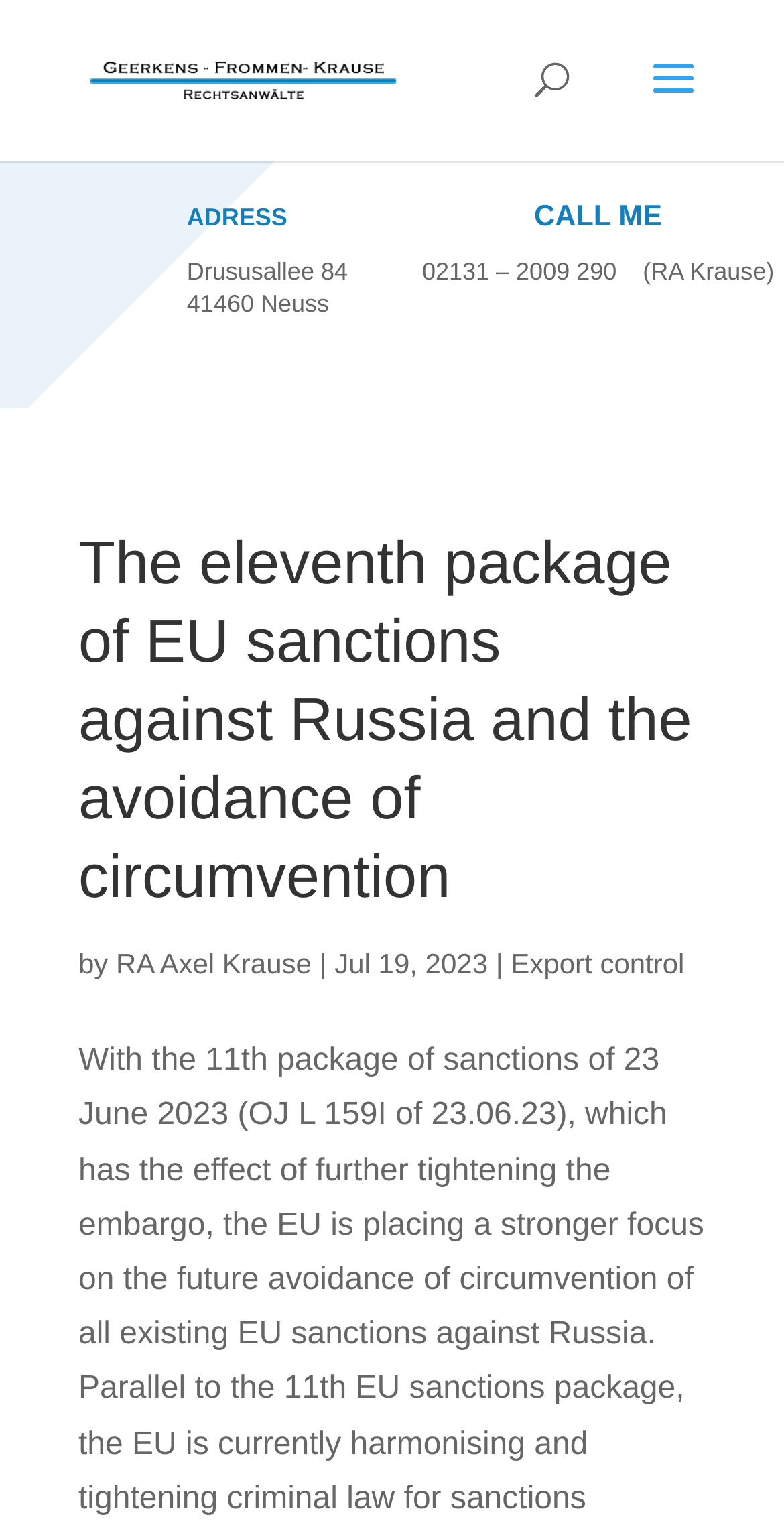Locate the UI element described by alt="advokat-online.de" in the provided webpage screenshot. Return the bounding box coordinates in the format (top-left x, top-left y, bottom-right x, bottom-right y), ensuring all values are between 0 and 1.

[0.111, 0.041, 0.511, 0.063]